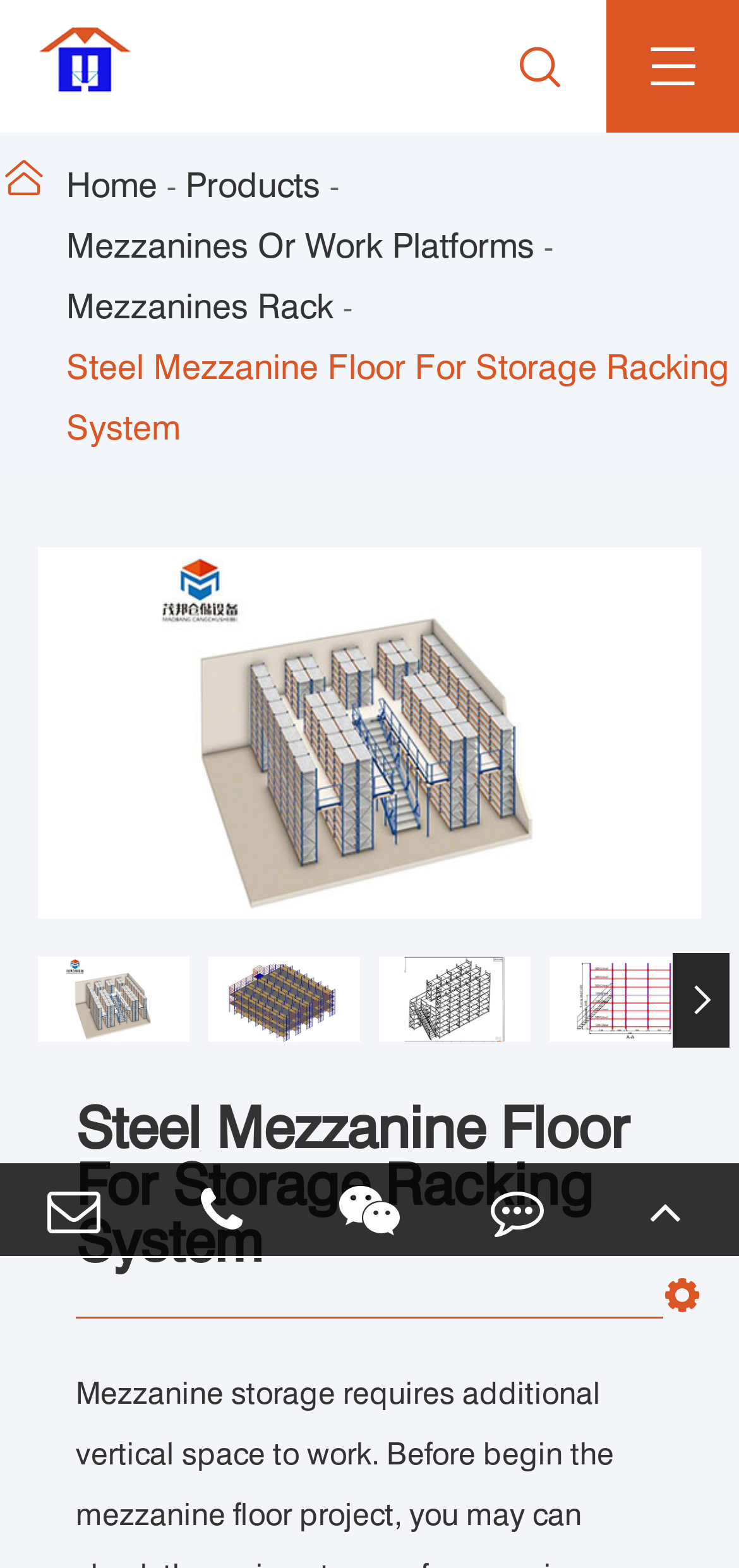Give a detailed account of the webpage, highlighting key information.

The webpage is about Steel Mezzanine Floor For Storage Racking System, showcasing its specifications and advantages. At the top left, there is a link to the company's name, "Guangzhou Maobang Storage Equipment Co., Ltd.". Next to it, there are two icons represented by "\ue603" and "\ue64c". Below these elements, there is a navigation menu with links to "Home", "Products", "Mezzanines Or Work Platforms", "Mezzanines Rack", and the current page "Steel Mezzanine Floor For Storage Racking System".

On the right side of the navigation menu, there are four images showcasing different types of warehouse racking systems, including small warehouse racking, heavy duty industrial racking, automated warehouse racking system, and metal warehouse racking. Above these images, there are navigation buttons for a slideshow, with a disabled "Previous slide" button and an enabled "Next slide" button.

Below the images, there is a heading that reads "Steel Mezzanine Floor For Storage Racking System" in a larger font. On the bottom left, there are social media links, including a phone number "+8613922701145", Wechat, and Feedback links. On the bottom right, there is a "TOP" link.